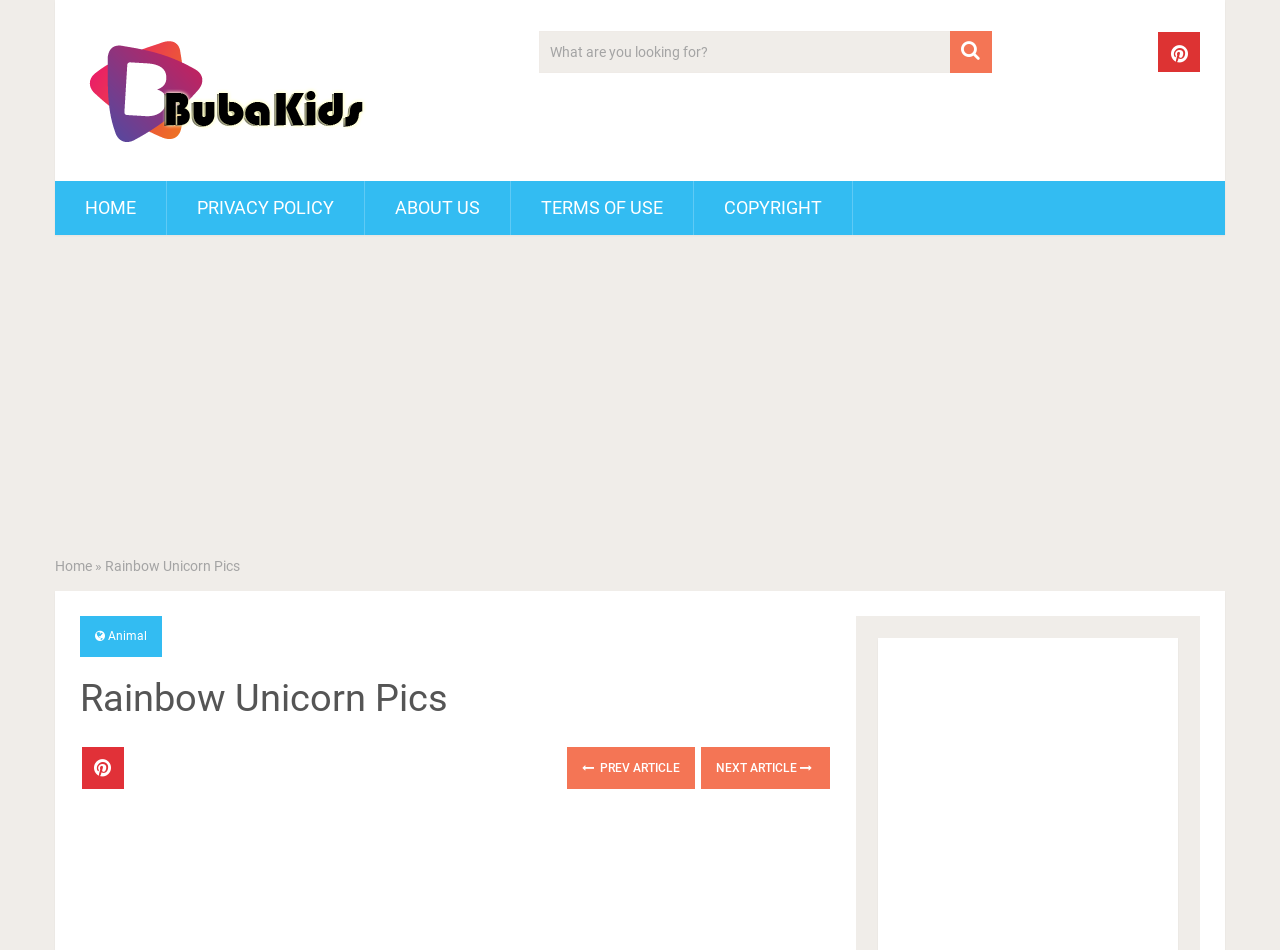What is the purpose of the searchbox?
Respond with a short answer, either a single word or a phrase, based on the image.

To search for something